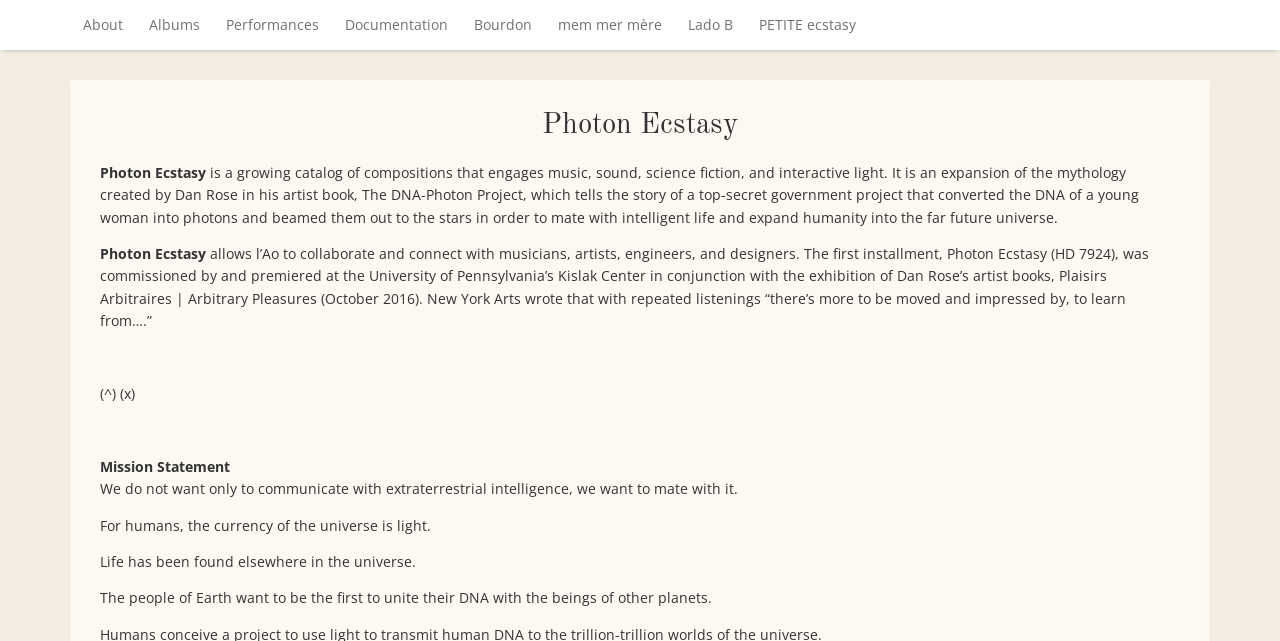Extract the bounding box coordinates of the UI element described by: "Performances". The coordinates should include four float numbers ranging from 0 to 1, e.g., [left, top, right, bottom].

[0.166, 0.0, 0.259, 0.078]